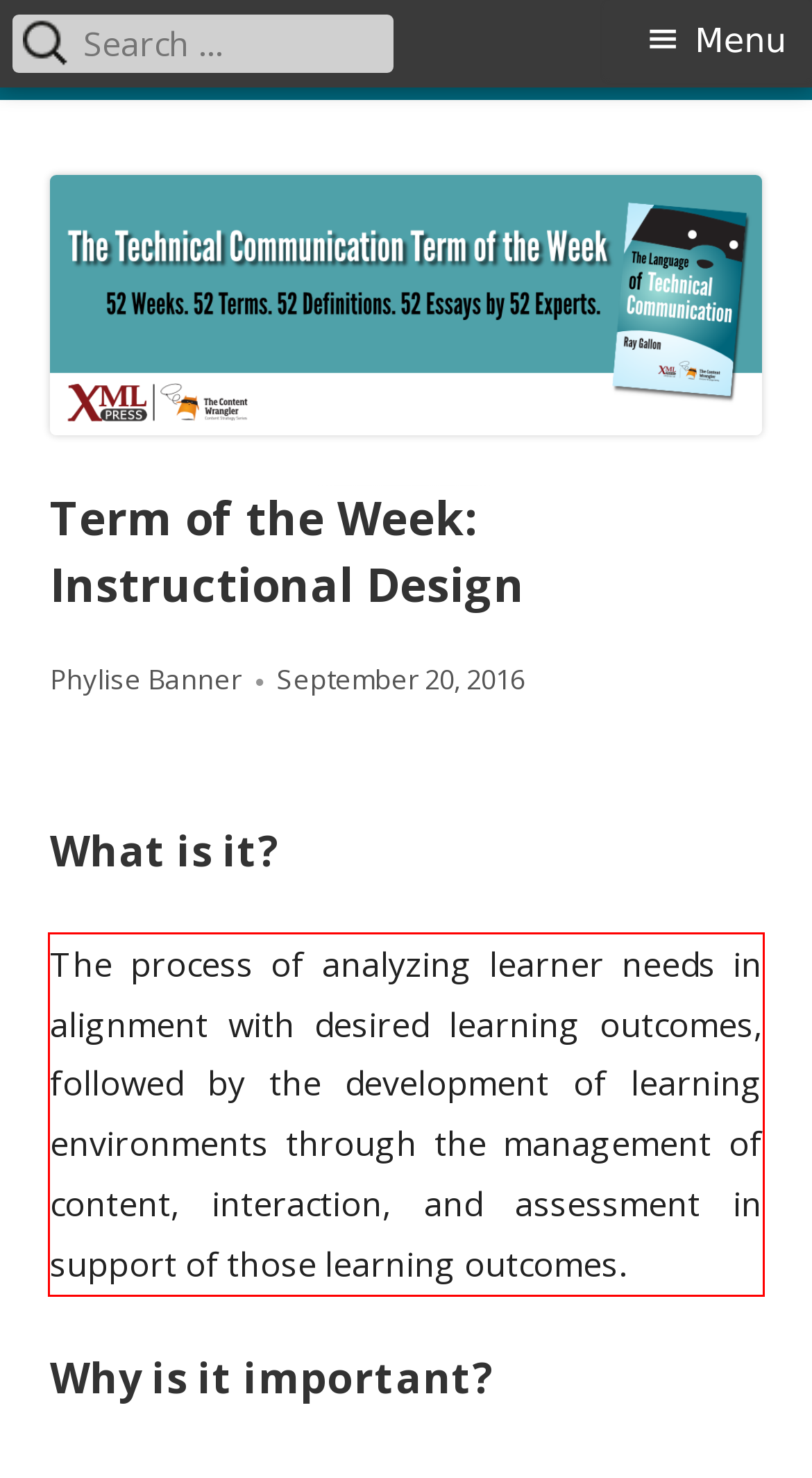The screenshot you have been given contains a UI element surrounded by a red rectangle. Use OCR to read and extract the text inside this red rectangle.

The process of analyzing learner needs in alignment with desired learning outcomes, followed by the development of learning environments through the management of content, interaction, and assessment in support of those learning outcomes.